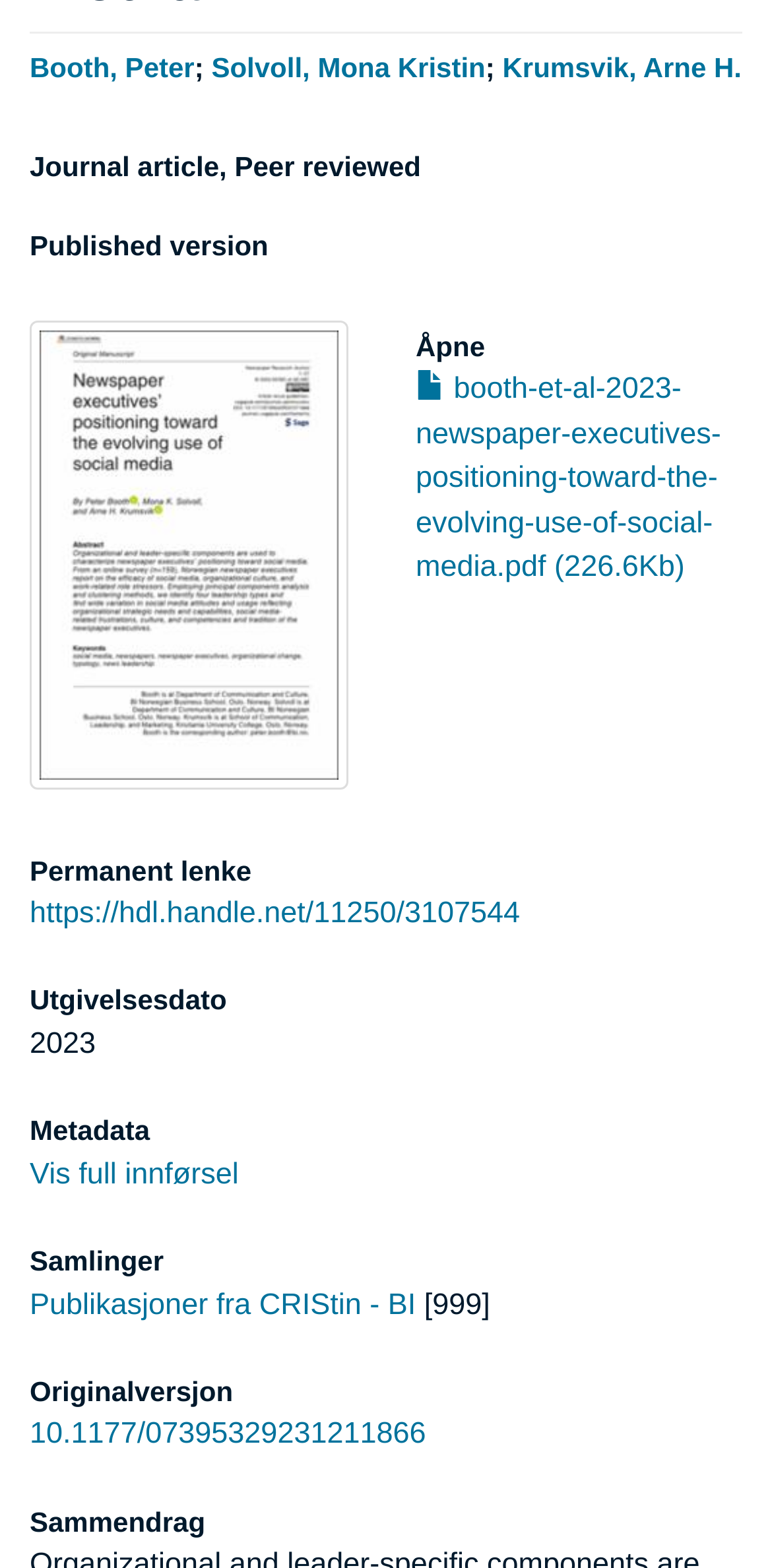Find the bounding box coordinates for the HTML element described as: "Vis full innførsel". The coordinates should consist of four float values between 0 and 1, i.e., [left, top, right, bottom].

[0.038, 0.738, 0.309, 0.759]